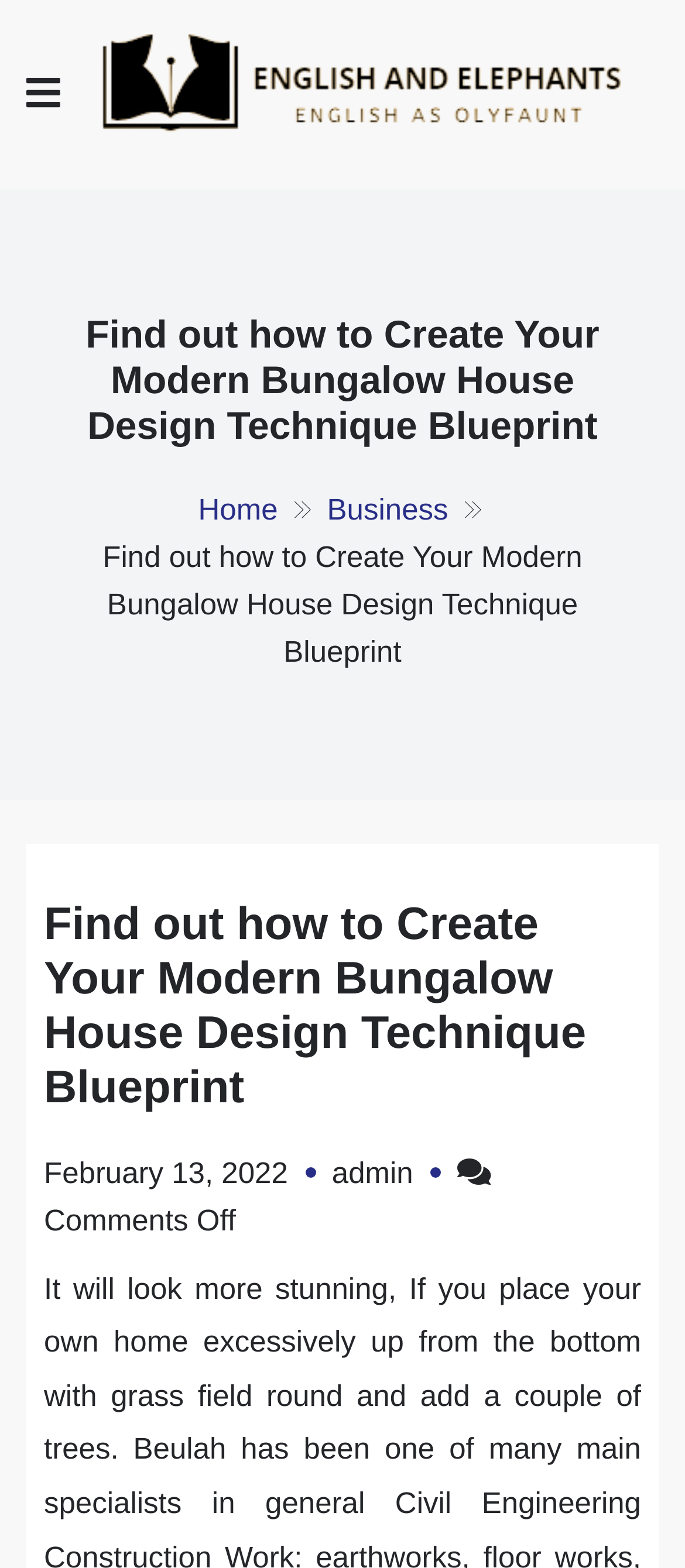Please find the bounding box coordinates of the element that needs to be clicked to perform the following instruction: "View the admin profile". The bounding box coordinates should be four float numbers between 0 and 1, represented as [left, top, right, bottom].

[0.484, 0.738, 0.603, 0.759]